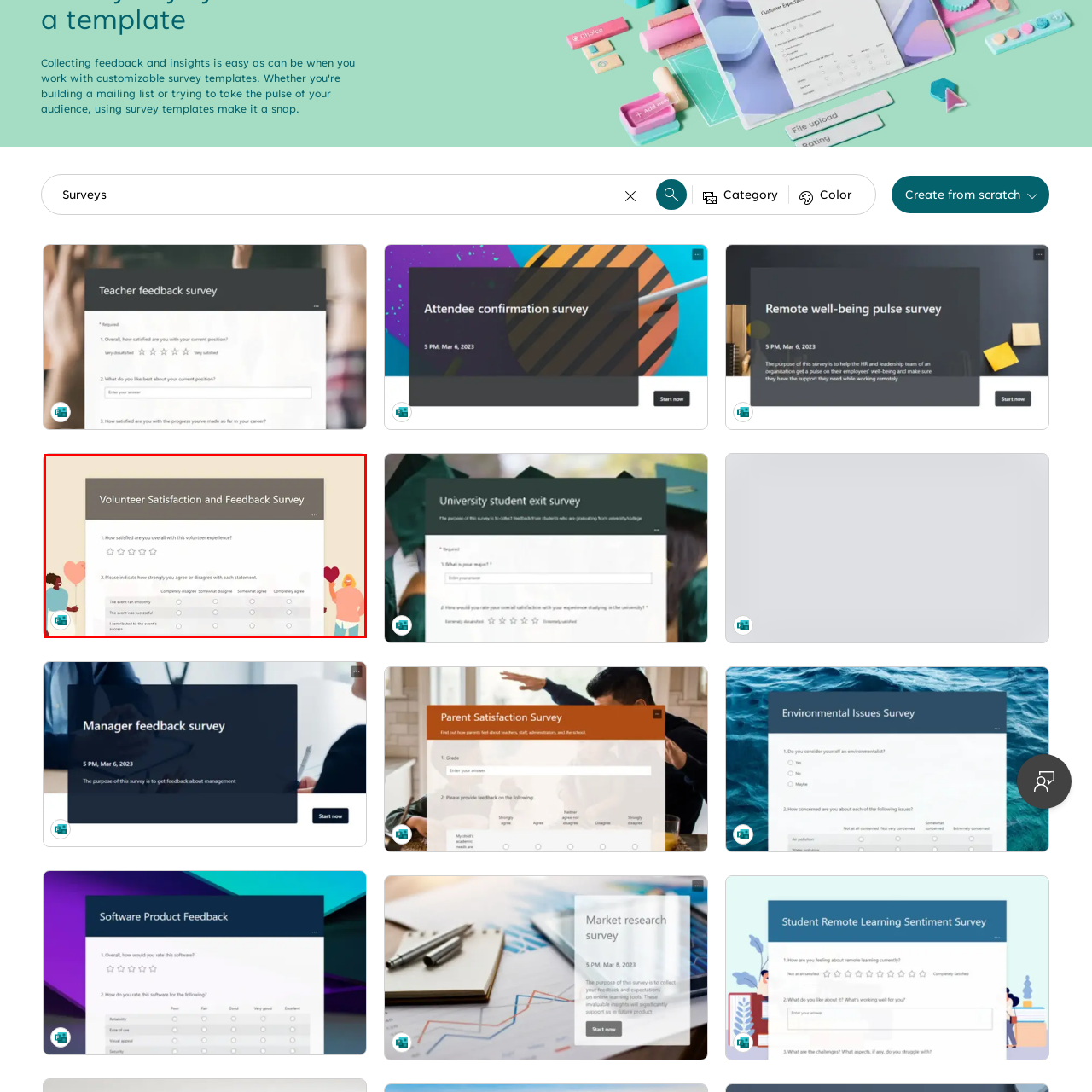Explain what is happening in the image inside the red outline in great detail.

The image depicts a "Volunteer Satisfaction and Feedback Survey," designed to gather insights on the volunteer experience. The survey is structured into two main questions: 

1. The first question asks participants to rate their overall satisfaction with the volunteer experience, utilizing a star rating system to visually indicate their feelings. 
2. The second question prompts respondents to express their level of agreement with various statements regarding the event, ranging from "Completely disagree" to "Completely agree," with options clearly laid out for ease of selection.

The background of the survey features a soft, neutral color palette, while illustrations of diverse individuals engaging with each other are present, emphasizing community and collaboration. The clean design and straightforward layout aim to encourage honest and thoughtful feedback from volunteers, enhancing future events and volunteer experiences.